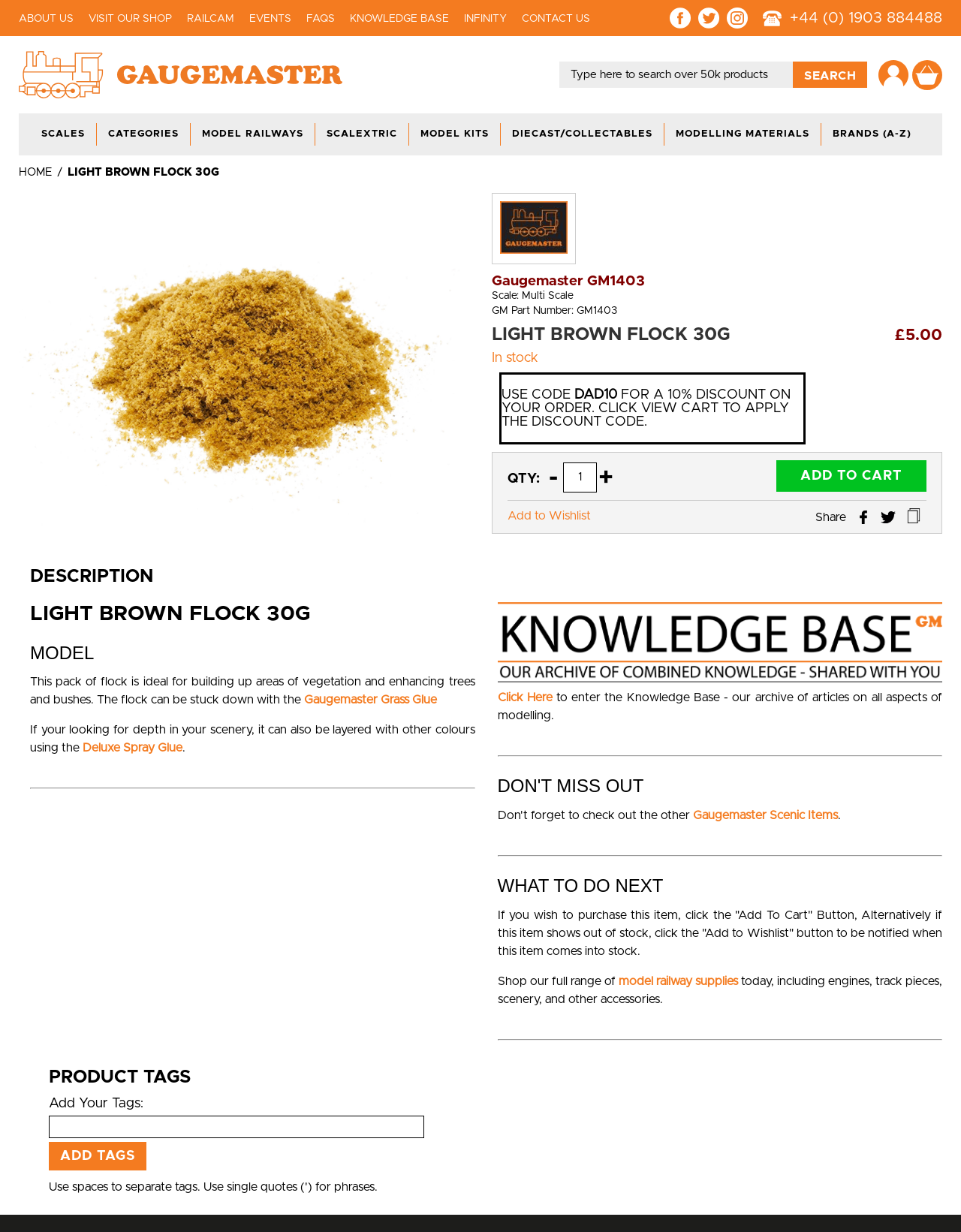Using floating point numbers between 0 and 1, provide the bounding box coordinates in the format (top-left x, top-left y, bottom-right x, bottom-right y). Locate the UI element described here: Add to Cart

[0.808, 0.374, 0.964, 0.399]